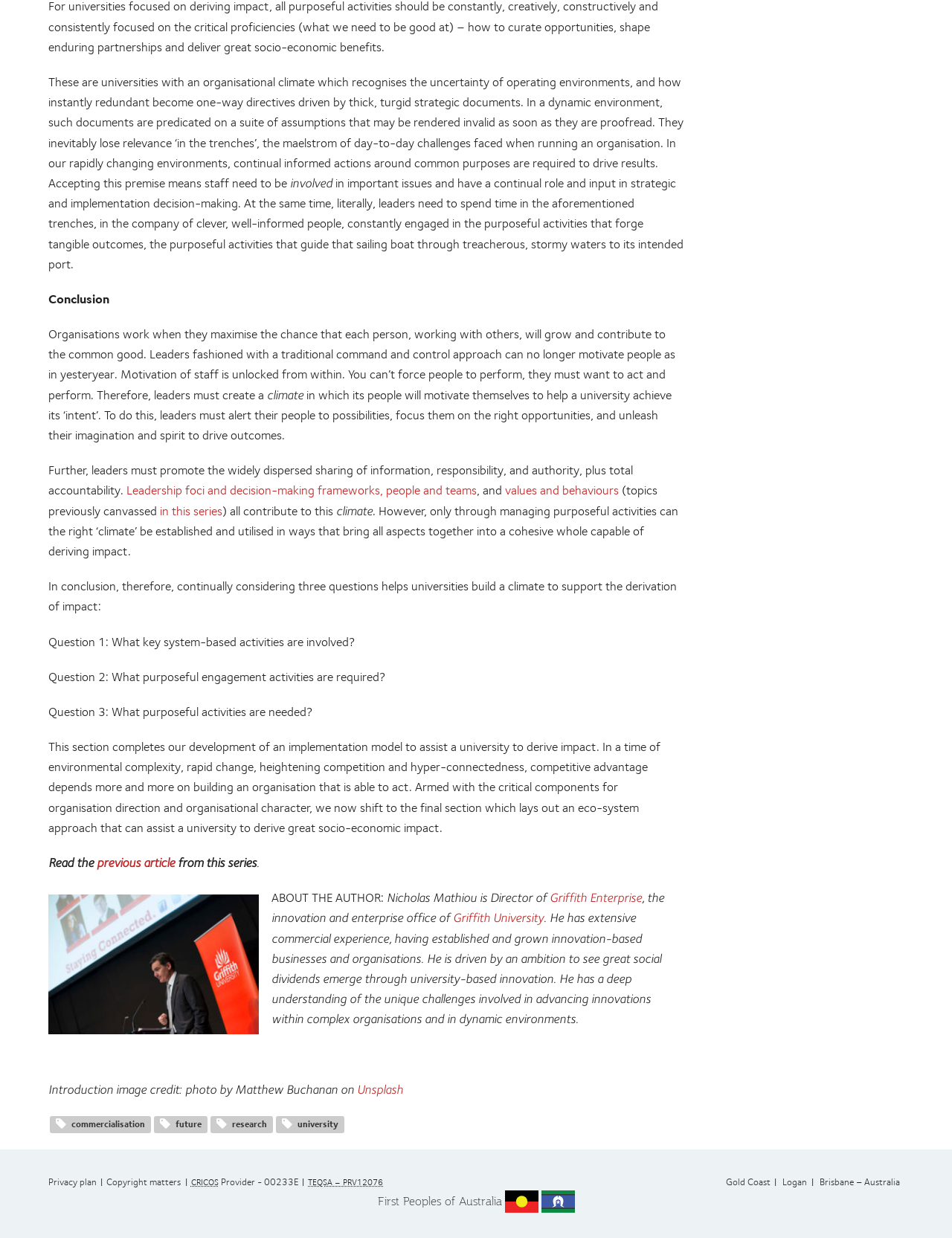Please answer the following question using a single word or phrase: 
What is the purpose of leaders in an organisation?

To create a climate